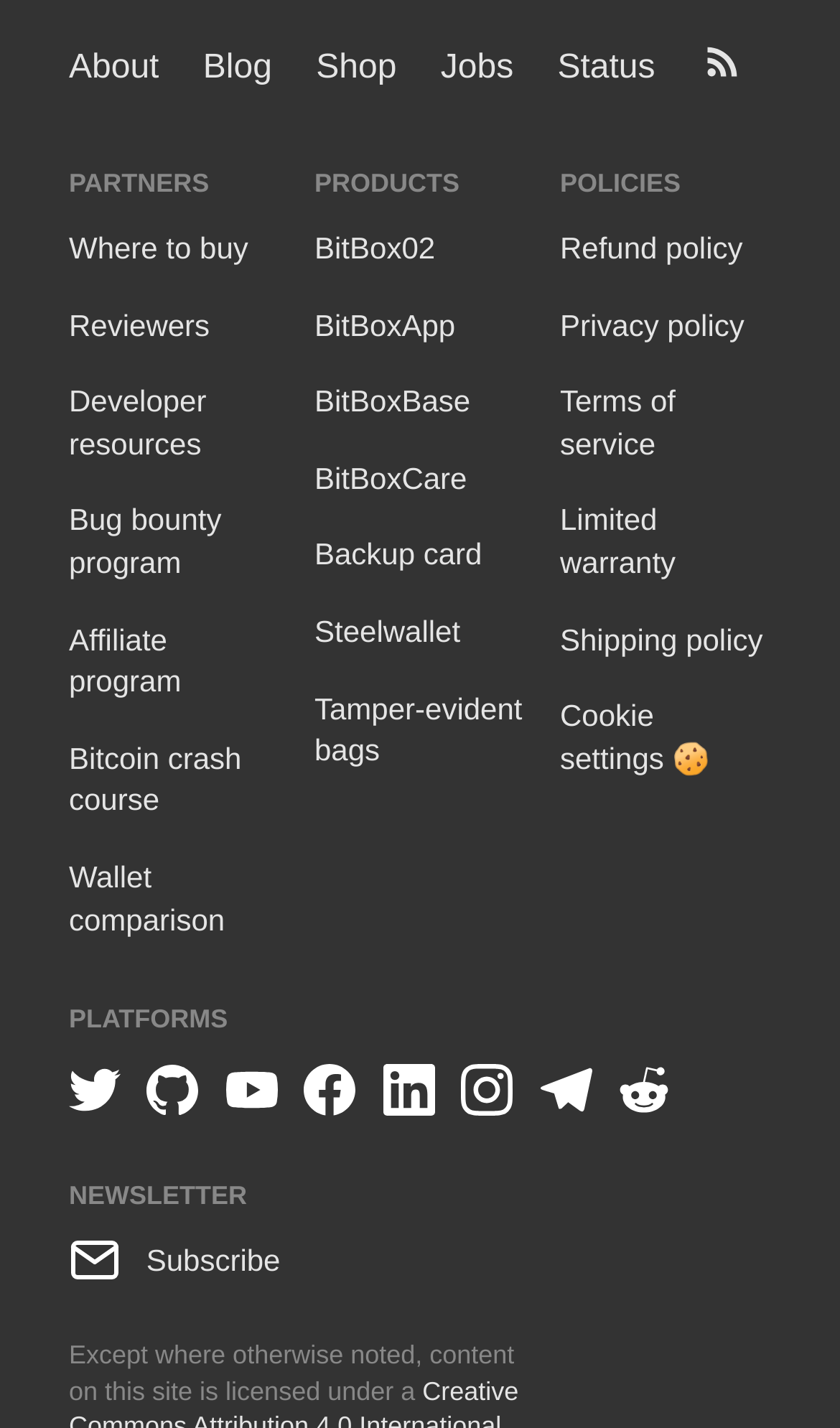Specify the bounding box coordinates of the area that needs to be clicked to achieve the following instruction: "Visit the BitBox02 product page".

[0.374, 0.161, 0.518, 0.185]